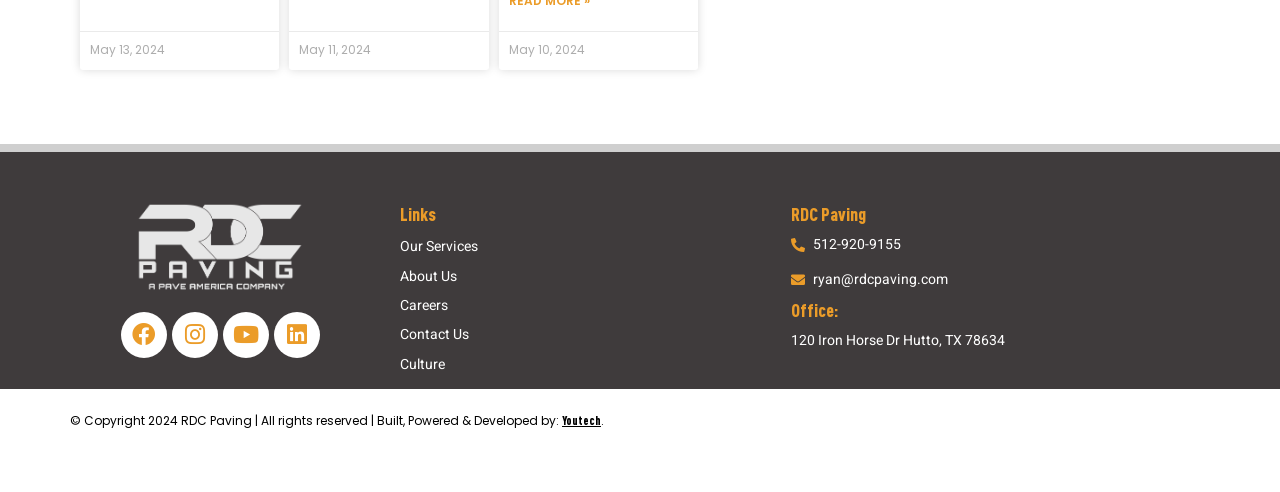Identify the bounding box coordinates for the UI element that matches this description: "Youtech".

[0.439, 0.84, 0.47, 0.868]